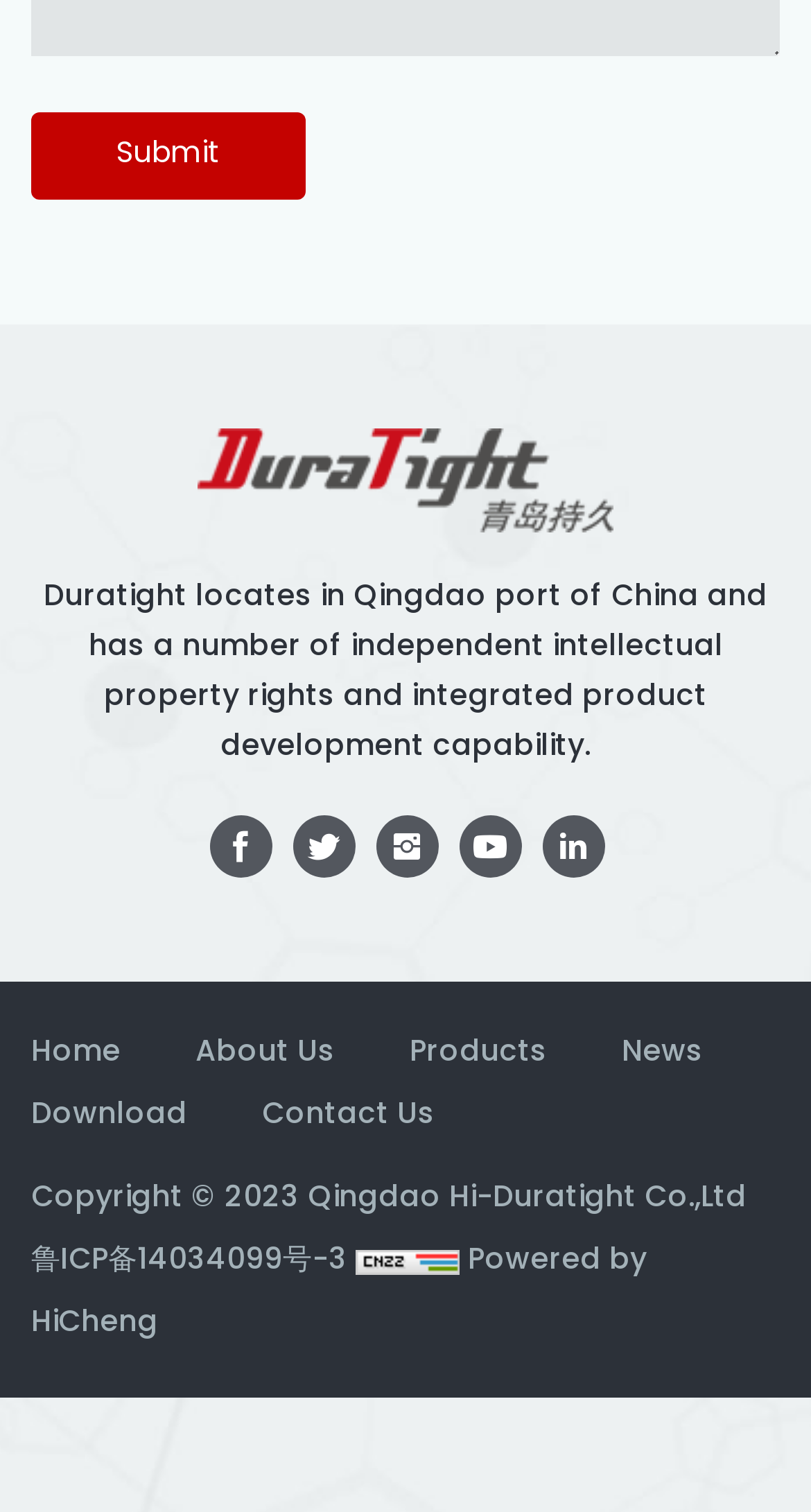For the following element description, predict the bounding box coordinates in the format (top-left x, top-left y, bottom-right x, bottom-right y). All values should be floating point numbers between 0 and 1. Description: About Us

[0.2, 0.681, 0.454, 0.713]